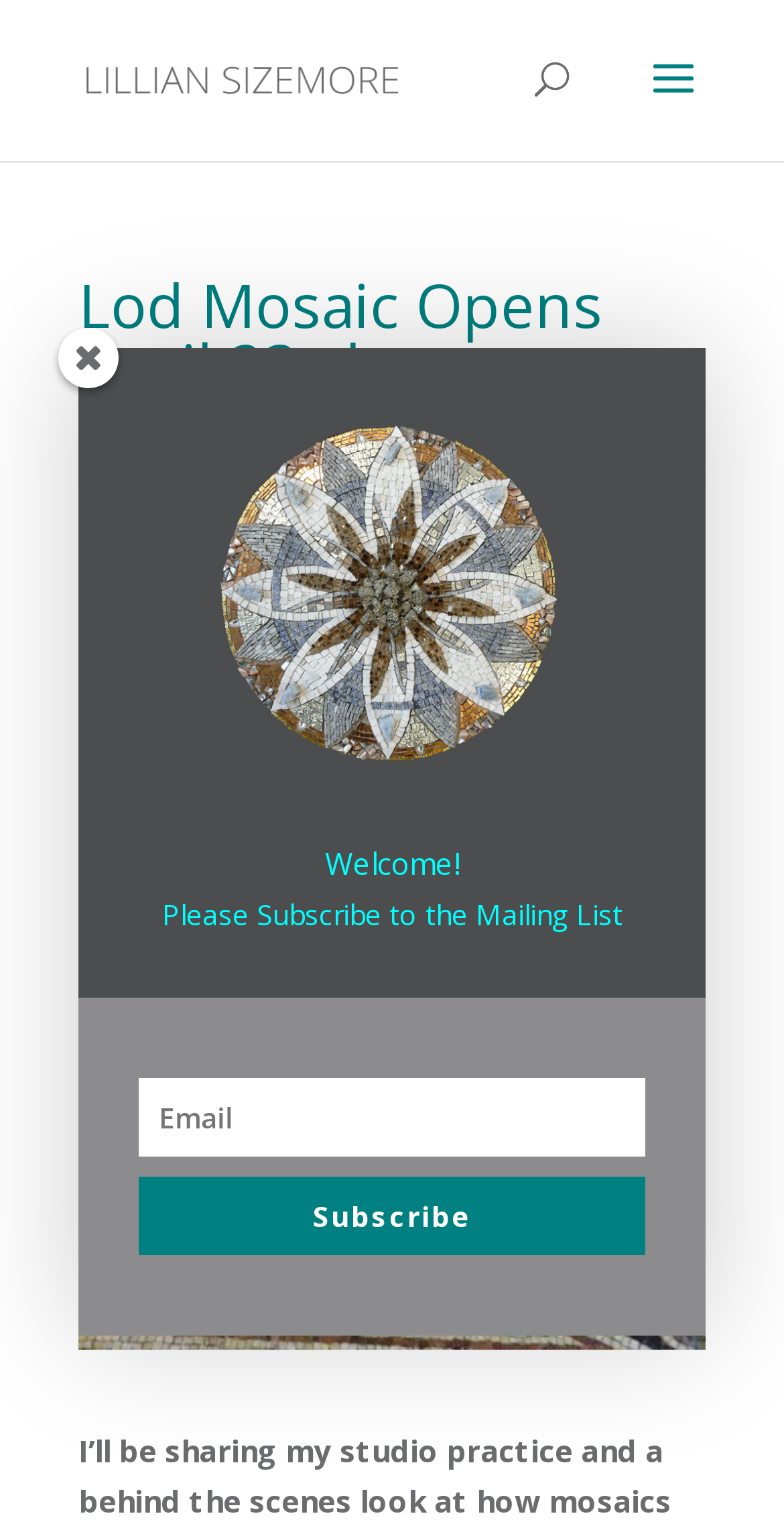What is the date of the Lod Mosaic opening?
Could you please answer the question thoroughly and with as much detail as possible?

I found the answer by looking at the heading 'Lod Mosaic Opens April 23rd' which indicates the date of the event.